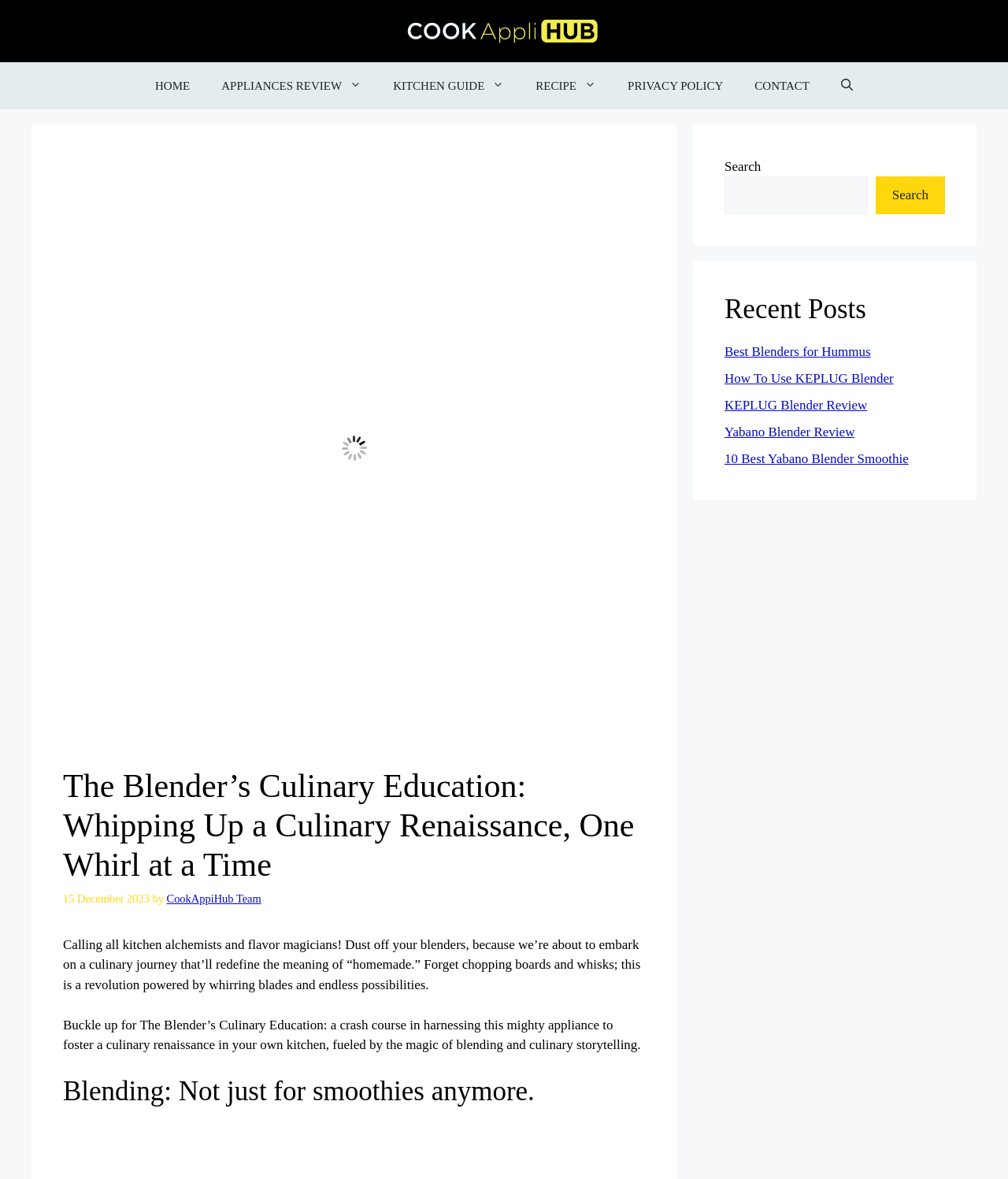Provide the bounding box coordinates of the HTML element described by the text: "Yabano Blender Review". The coordinates should be in the format [left, top, right, bottom] with values between 0 and 1.

[0.719, 0.36, 0.848, 0.372]